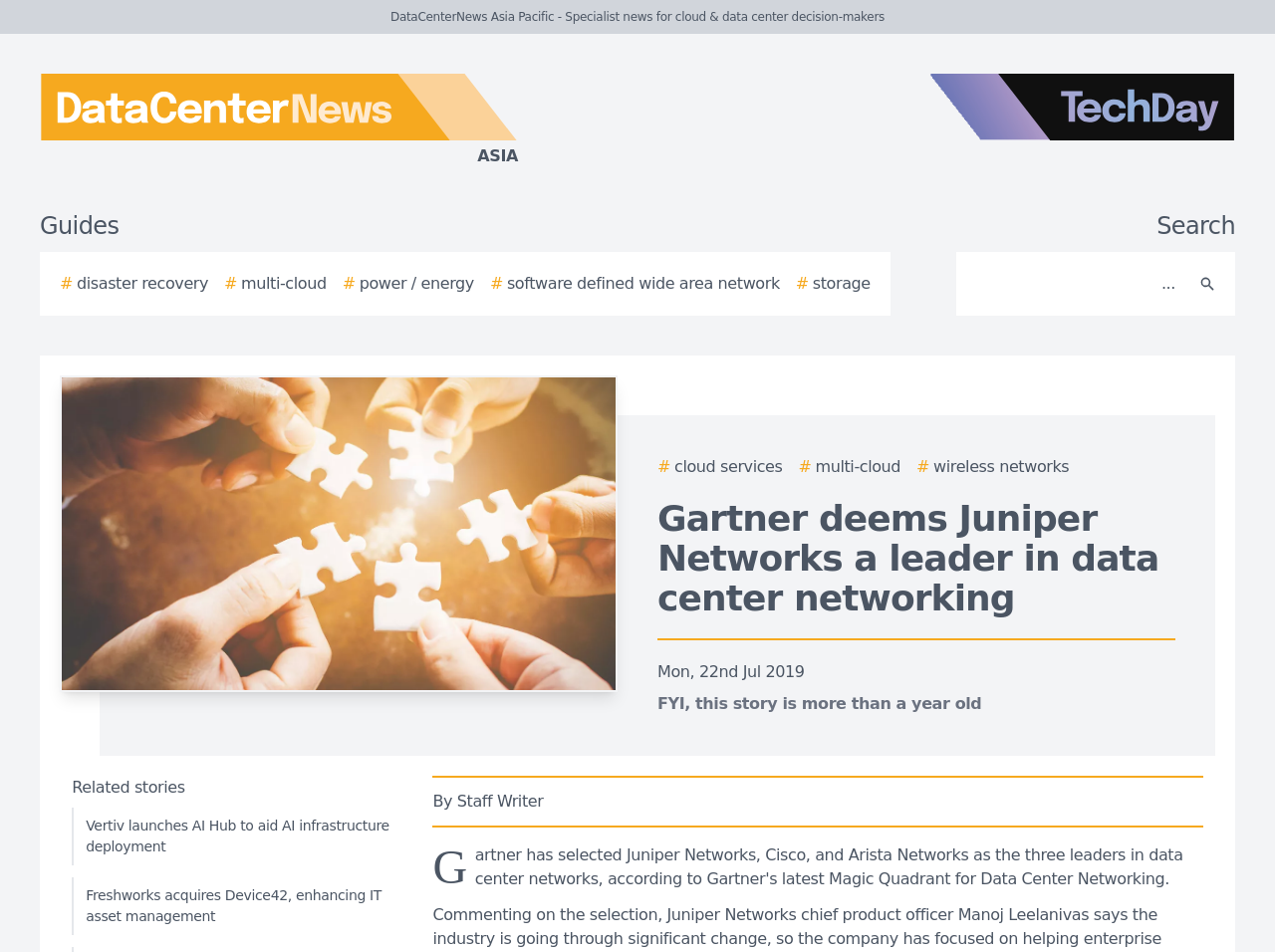Please locate the clickable area by providing the bounding box coordinates to follow this instruction: "Check the news about Freshworks acquiring Device42".

[0.056, 0.922, 0.314, 0.982]